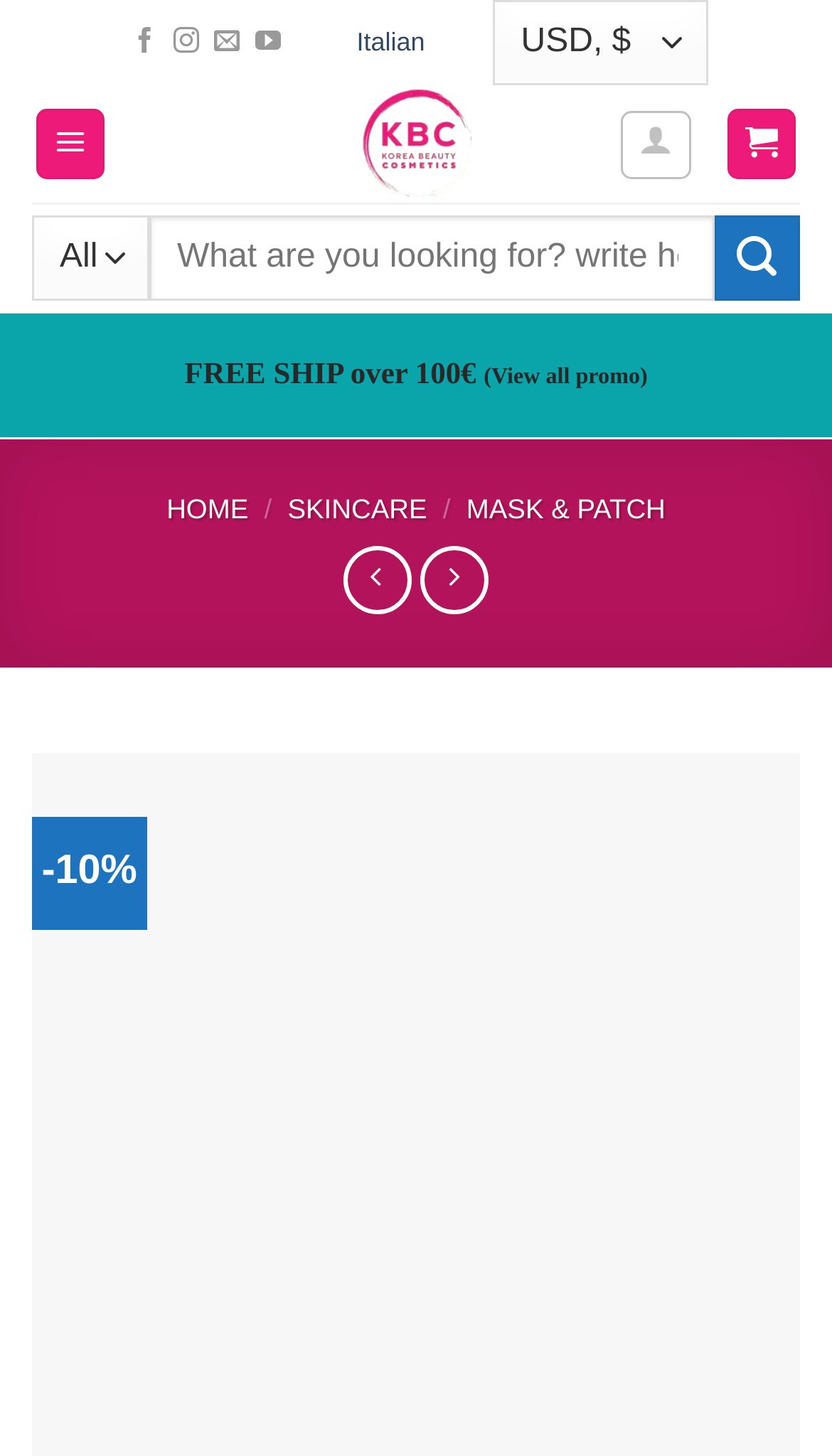Locate the bounding box coordinates of the element that should be clicked to fulfill the instruction: "Go to SKINCARE page".

[0.346, 0.339, 0.513, 0.361]